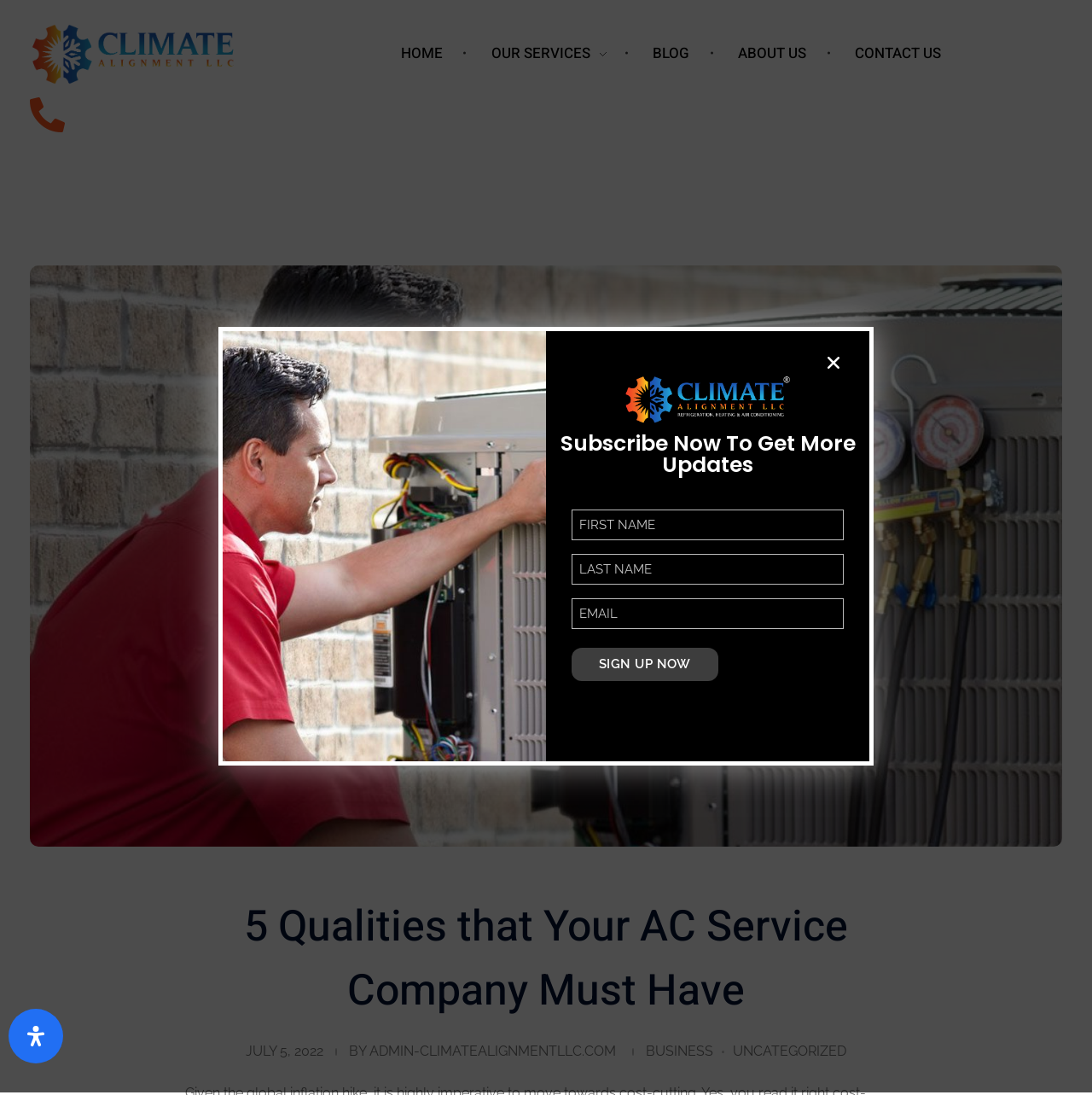Show the bounding box coordinates of the region that should be clicked to follow the instruction: "Enter your first name."

[0.523, 0.465, 0.773, 0.494]